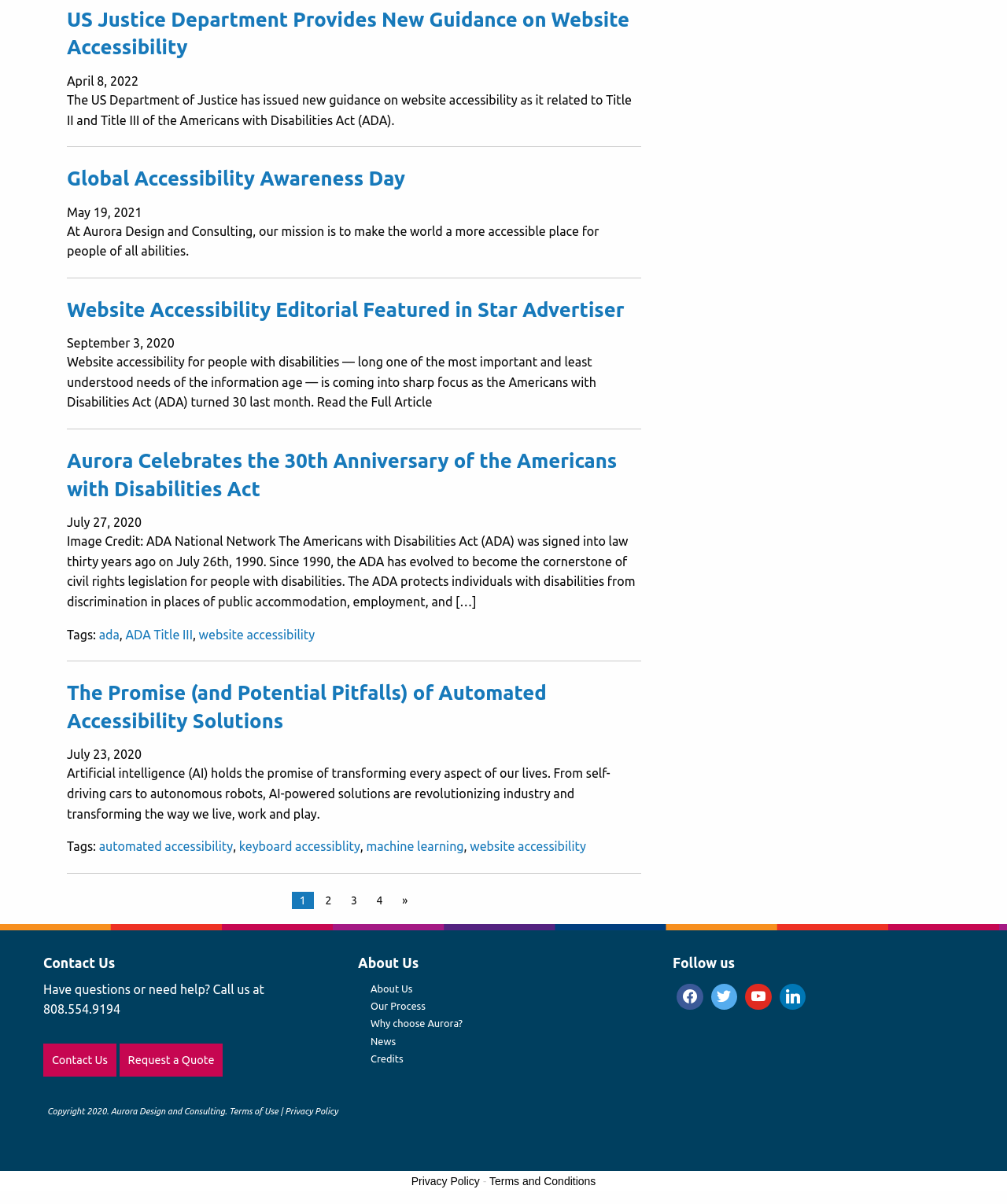Use a single word or phrase to answer the question: 
How many pages are there in the pagination section?

4